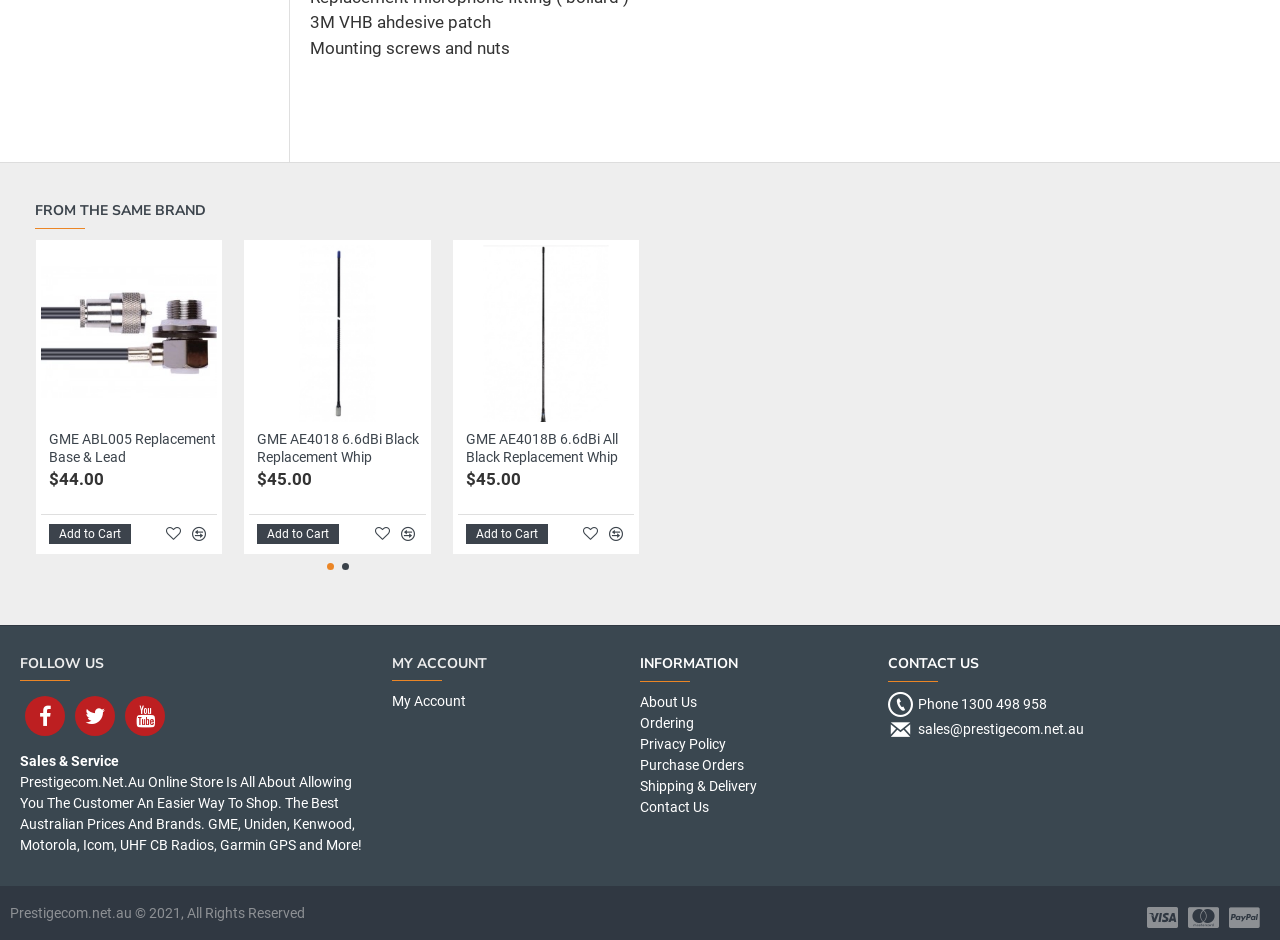Locate the bounding box of the UI element defined by this description: "Twitter". The coordinates should be given as four float numbers between 0 and 1, formatted as [left, top, right, bottom].

[0.059, 0.74, 0.09, 0.783]